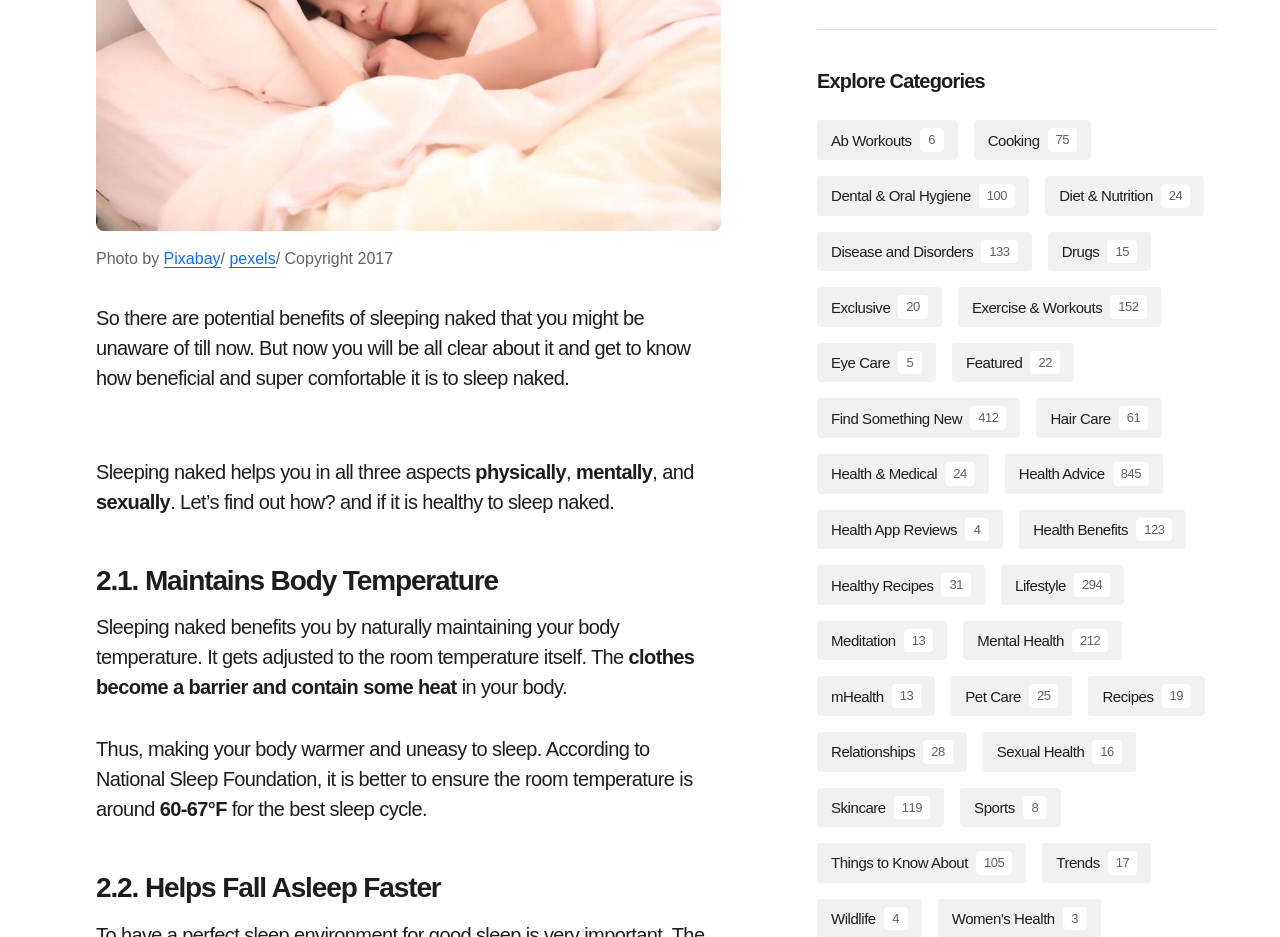From the webpage screenshot, predict the bounding box coordinates (top-left x, top-left y, bottom-right x, bottom-right y) for the UI element described here: Dental & Oral Hygiene 100

[0.638, 0.188, 0.804, 0.23]